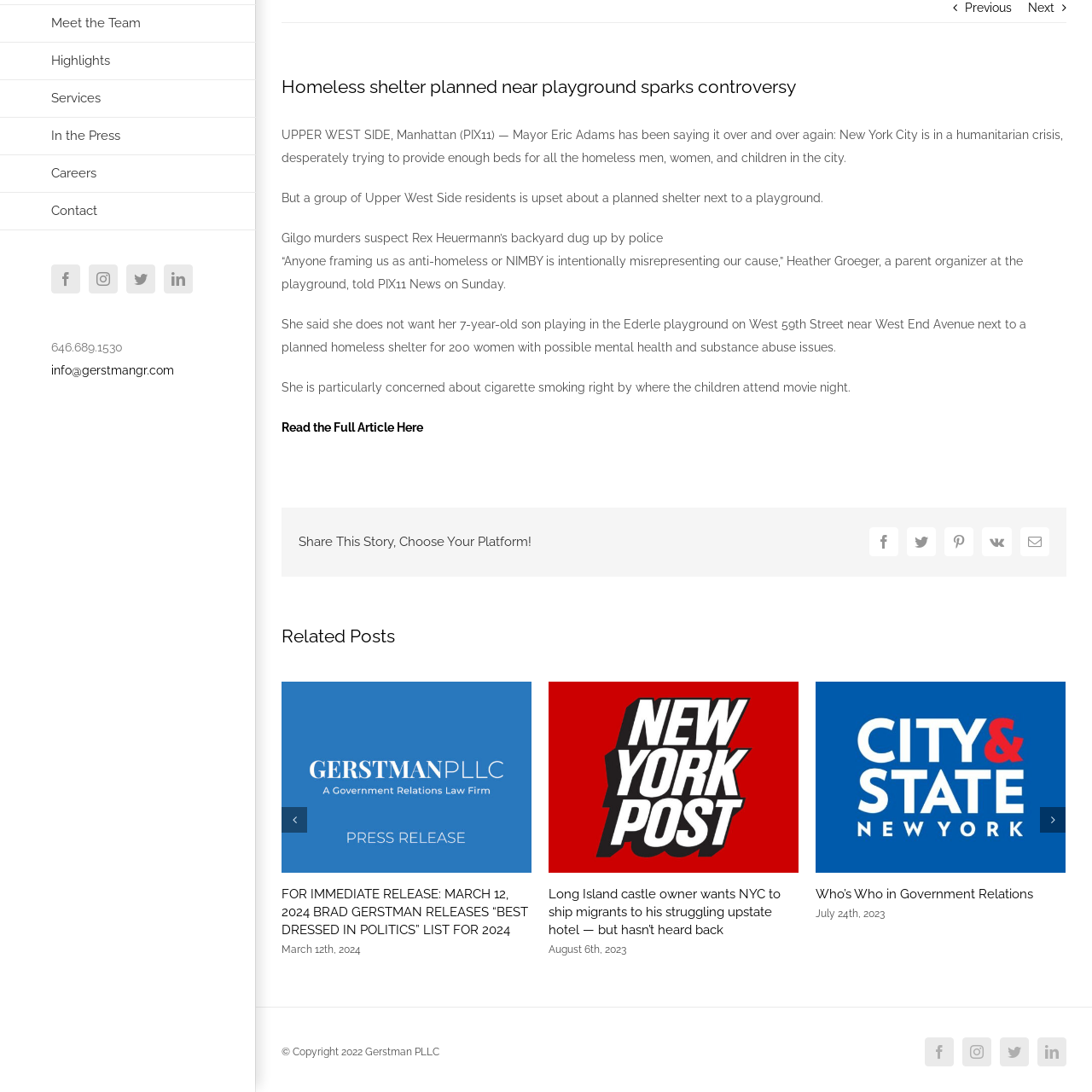Study the area of the image outlined in red and respond to the following question with as much detail as possible: What is the title of the list being released?

The title is obtained from the press release header, which clearly announces the release of the 'BEST DRESSED IN POLITICS' list, indicating that it is a publication or event related to recognizing stylish political figures or events.